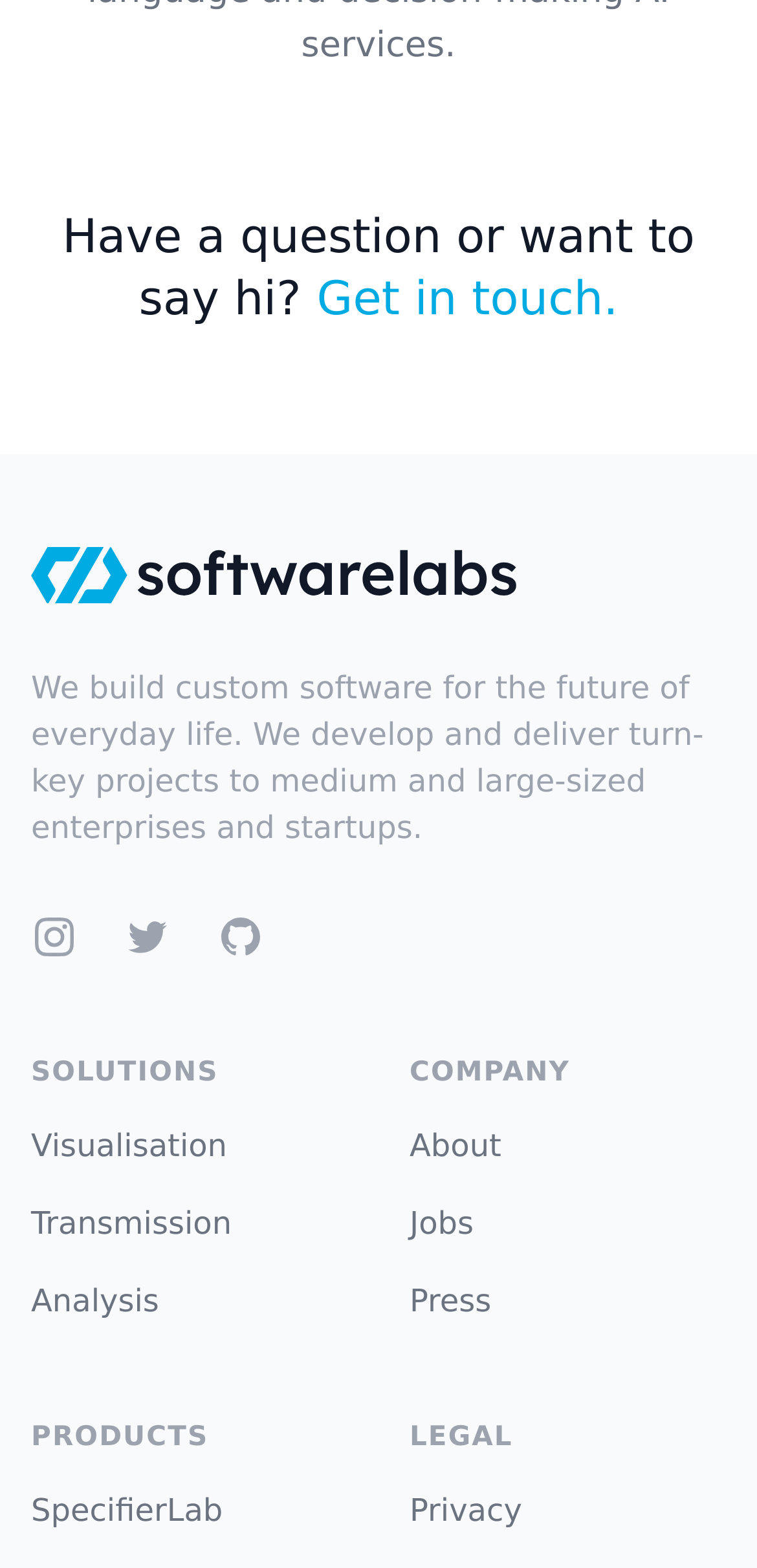Locate the bounding box coordinates of the item that should be clicked to fulfill the instruction: "Read about company's privacy policy".

[0.541, 0.952, 0.69, 0.975]